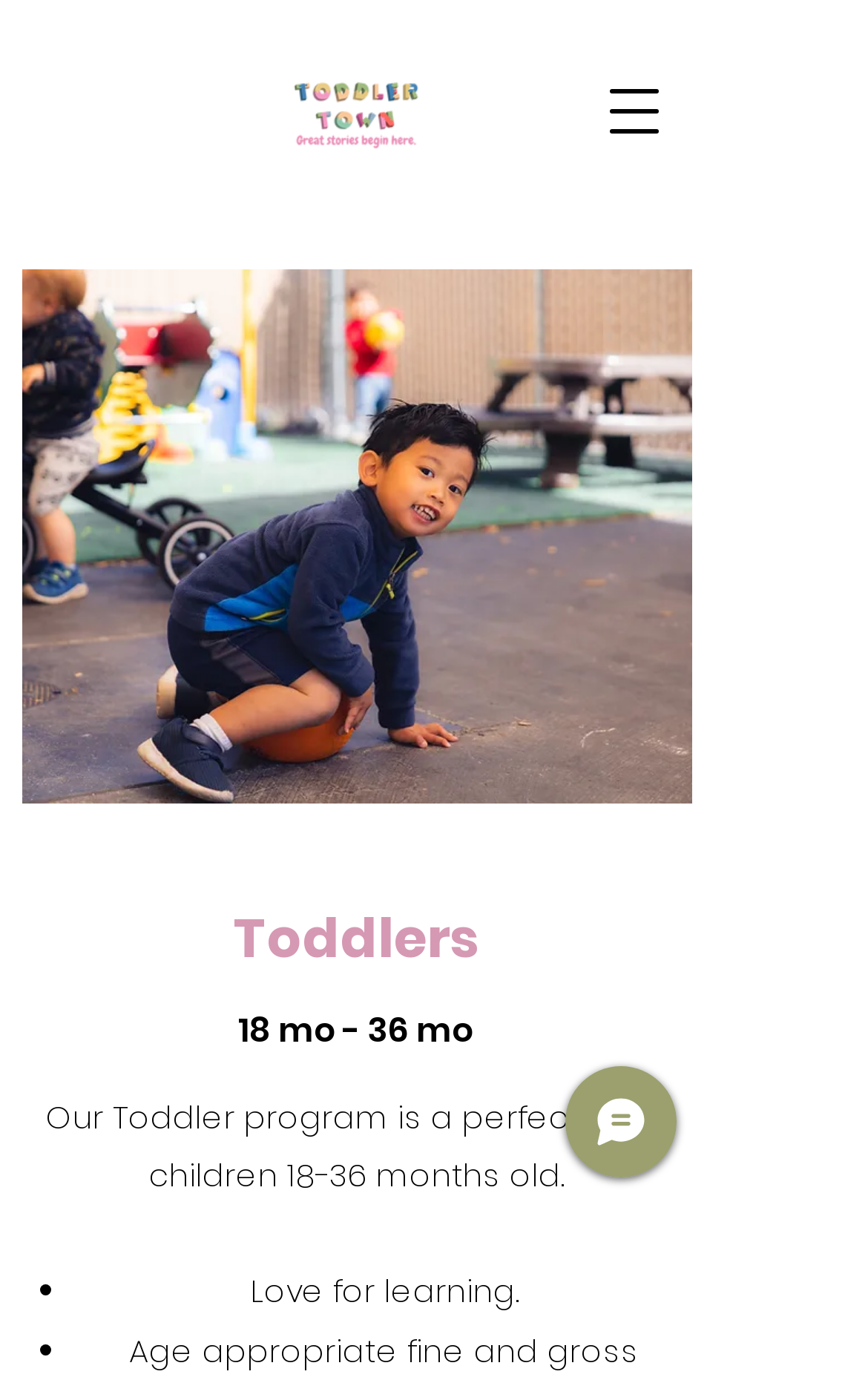What is the age range for the Toddler program?
Provide a detailed and extensive answer to the question.

I found the answer by looking at the StaticText element that says 'Our Toddler program is a perfect fit for children 18-36 months old.' which is located below the heading 'Toddlers'.